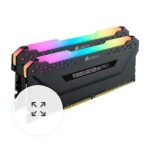Using details from the image, please answer the following question comprehensively:
What type of motherboards is the kit optimized for?

According to the caption, the kit is 'optimized for both Intel and AMD DDR4 motherboards', indicating that it is compatible with and optimized for motherboards from both Intel and AMD that use DDR4 technology.